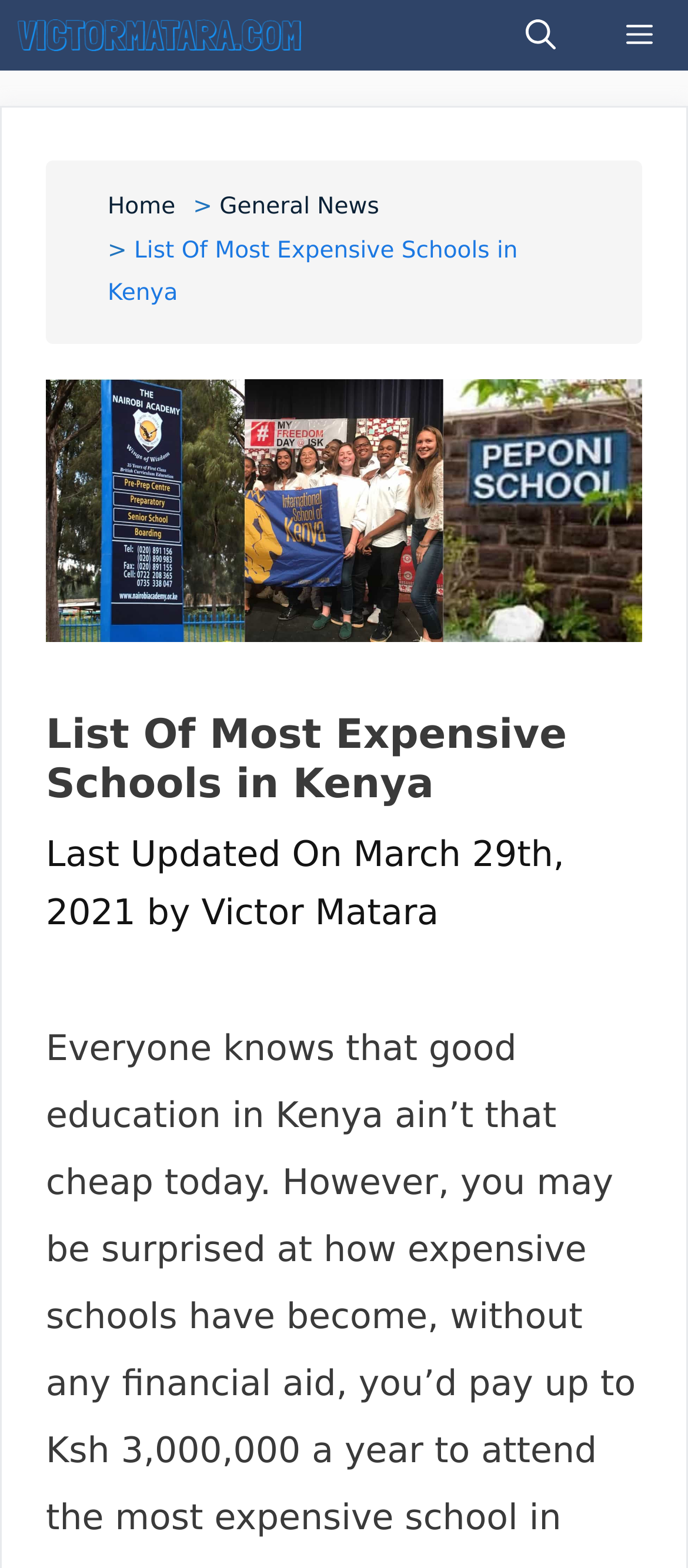What is the purpose of the button 'Menu'?
Using the image, give a concise answer in the form of a single word or short phrase.

To control the primary menu